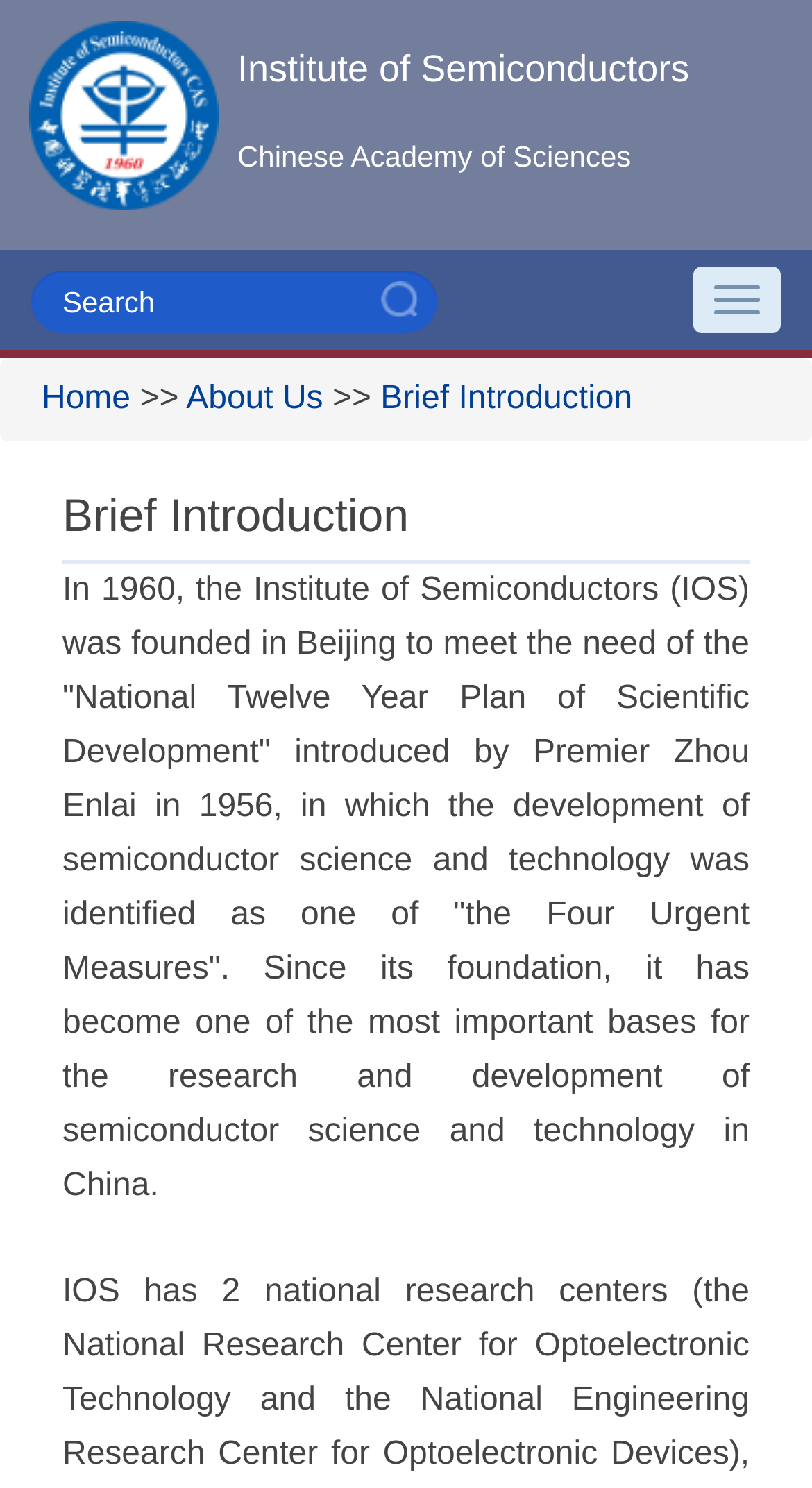Please give a succinct answer to the question in one word or phrase:
What is the name of the institute?

Institute of Semiconductors